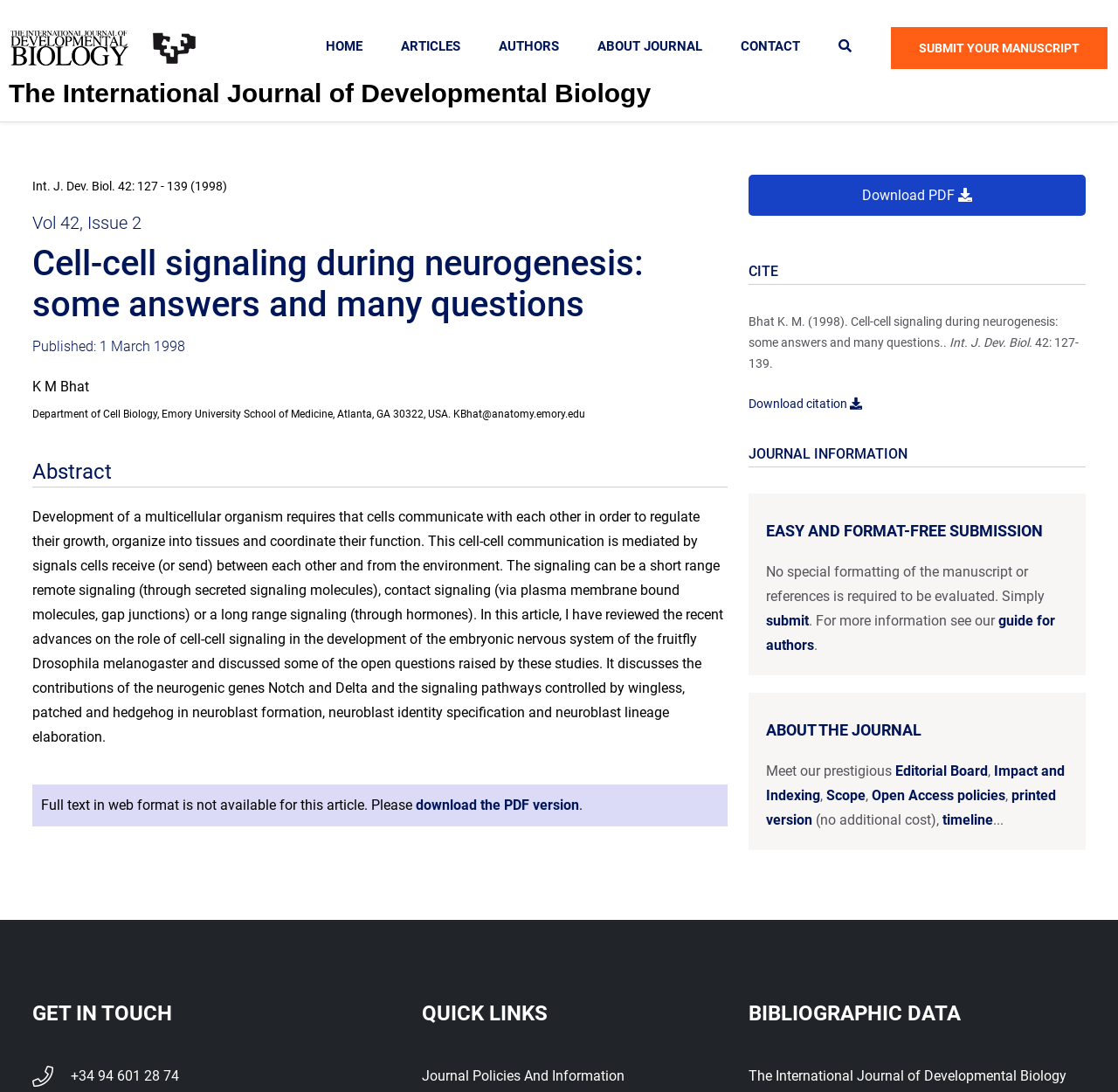Please identify the bounding box coordinates of the element I should click to complete this instruction: 'Click the HOME link'. The coordinates should be given as four float numbers between 0 and 1, like this: [left, top, right, bottom].

[0.276, 0.017, 0.34, 0.069]